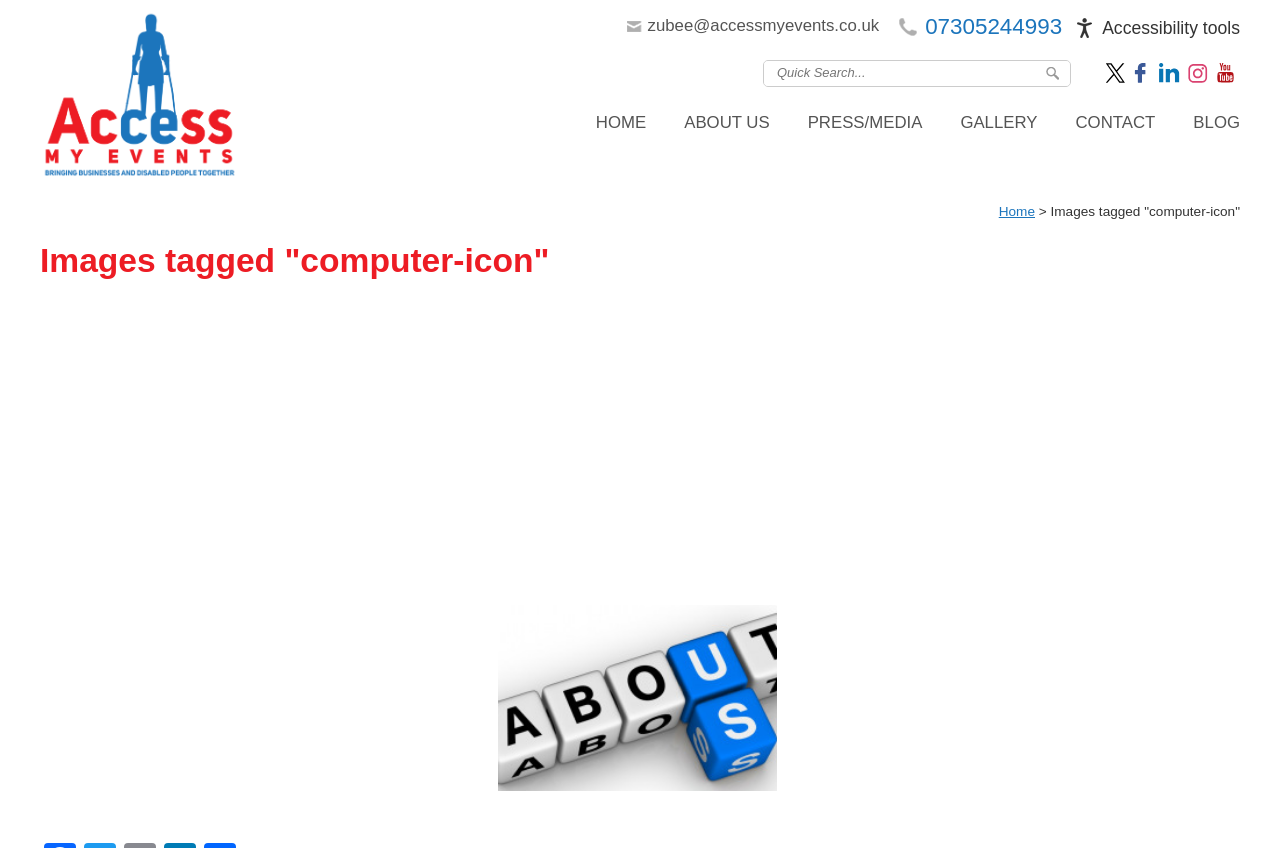Please provide a one-word or short phrase answer to the question:
How many images are there on the webpage?

2